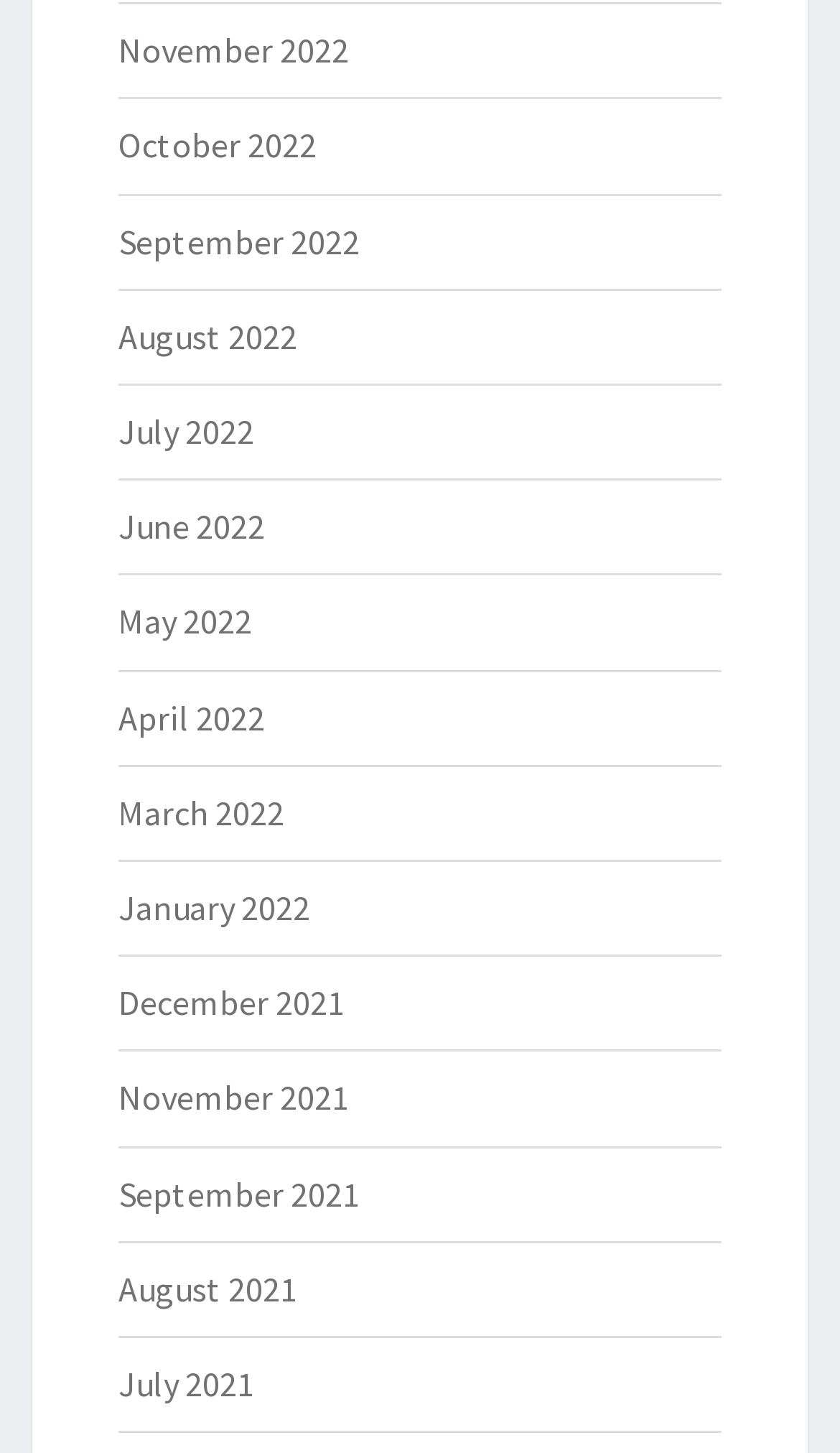Please look at the image and answer the question with a detailed explanation: How many links are there in the first row?

I analyzed the bounding box coordinates of the links and found that the first four links ('November 2022', 'October 2022', 'September 2022', and 'August 2022') have similar y1 and y2 coordinates, indicating that they are in the same row. Therefore, there are 4 links in the first row.